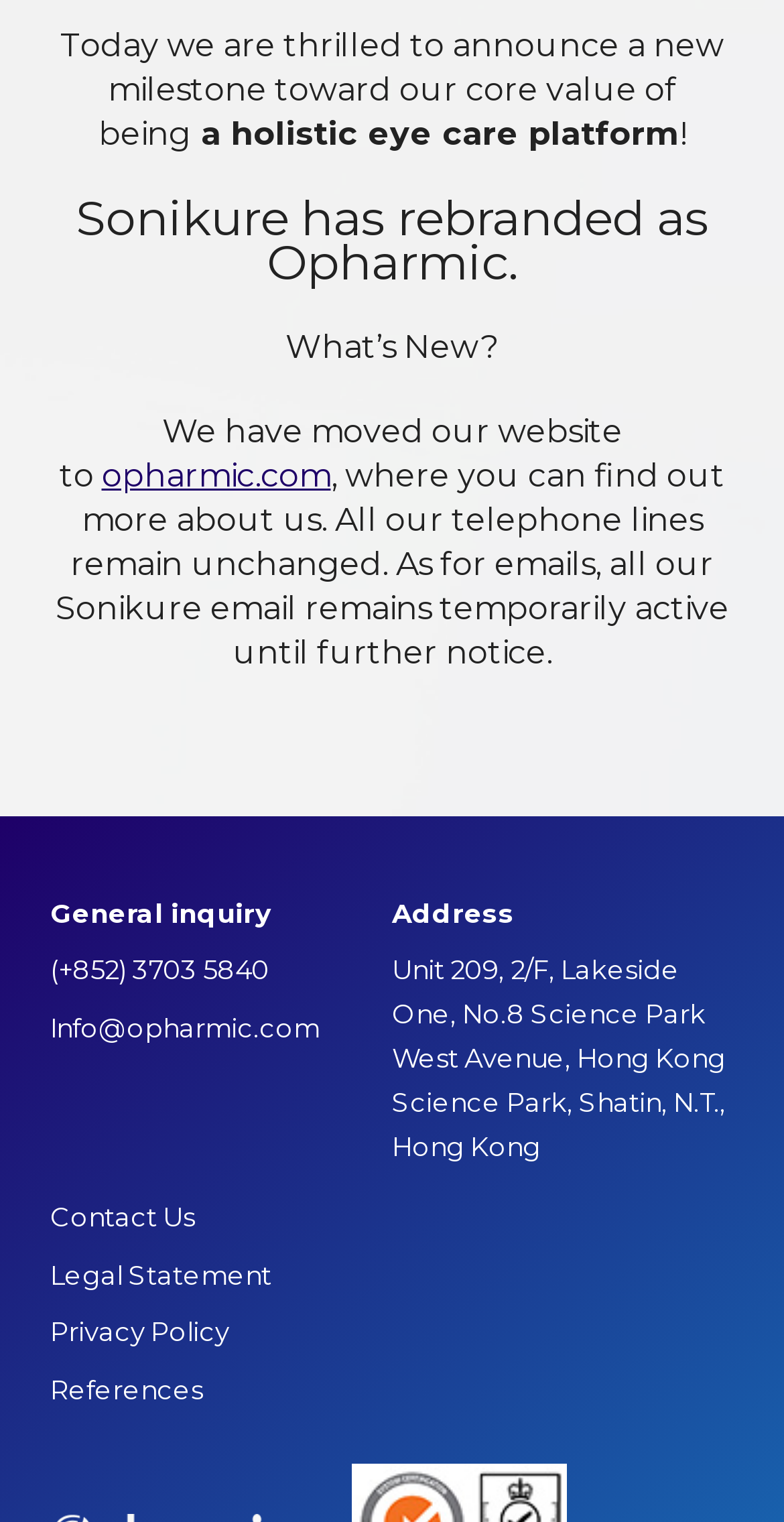Locate the bounding box of the UI element with the following description: "Info@opharmic.com".

[0.064, 0.664, 0.408, 0.685]